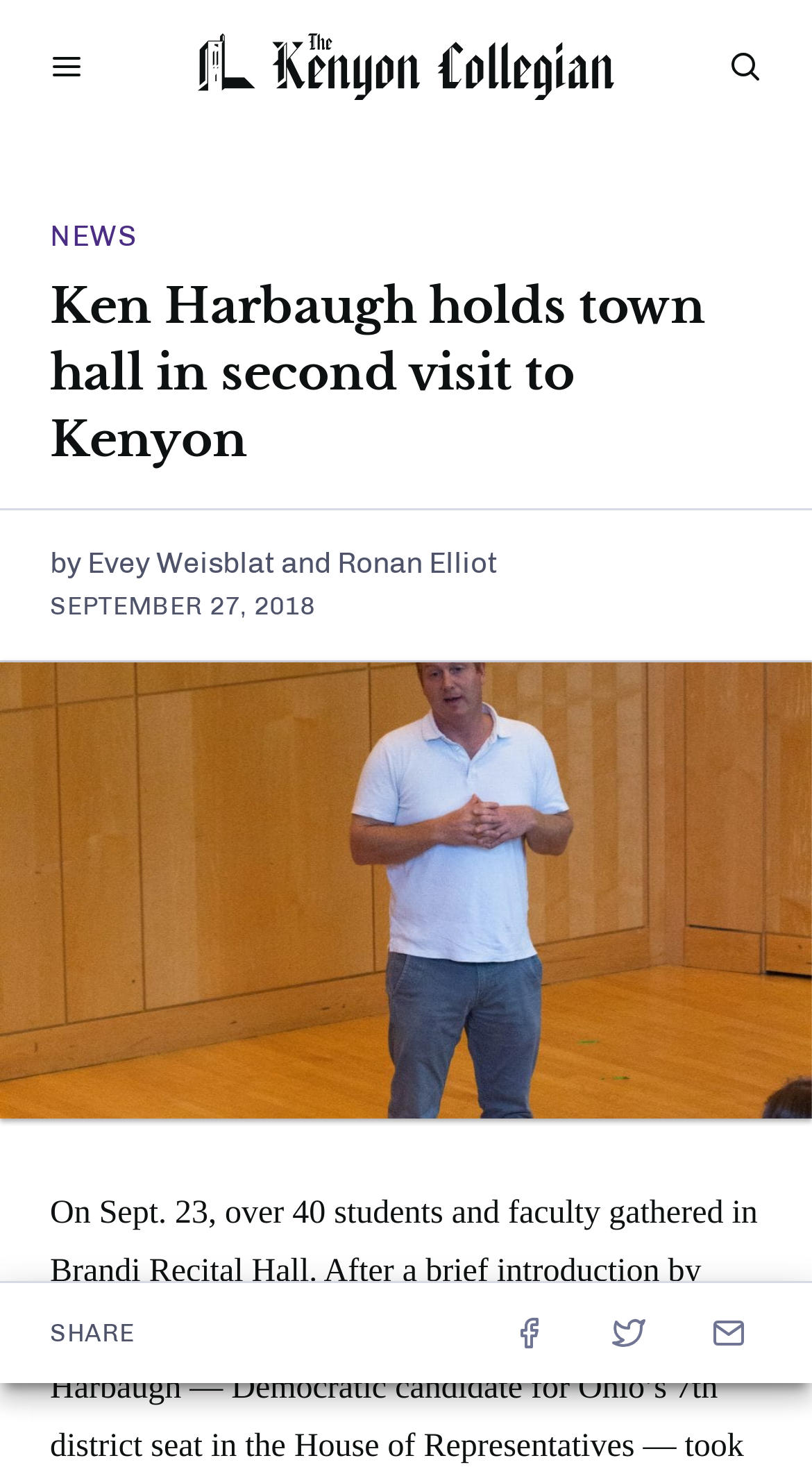What is the author of the article?
Based on the image, respond with a single word or phrase.

Evey Weisblat and Ronan Elliot